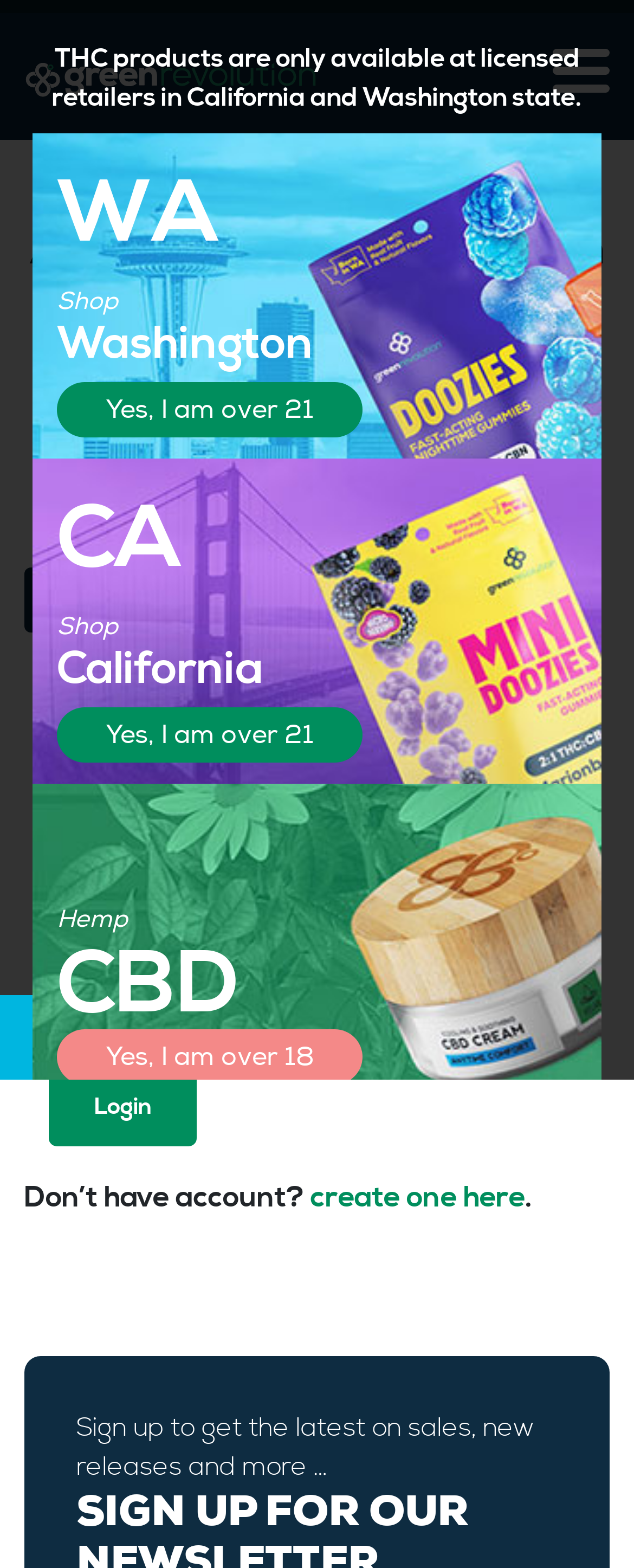What is the purpose of the login page?
Based on the image, give a concise answer in the form of a single word or short phrase.

To access retail partner features